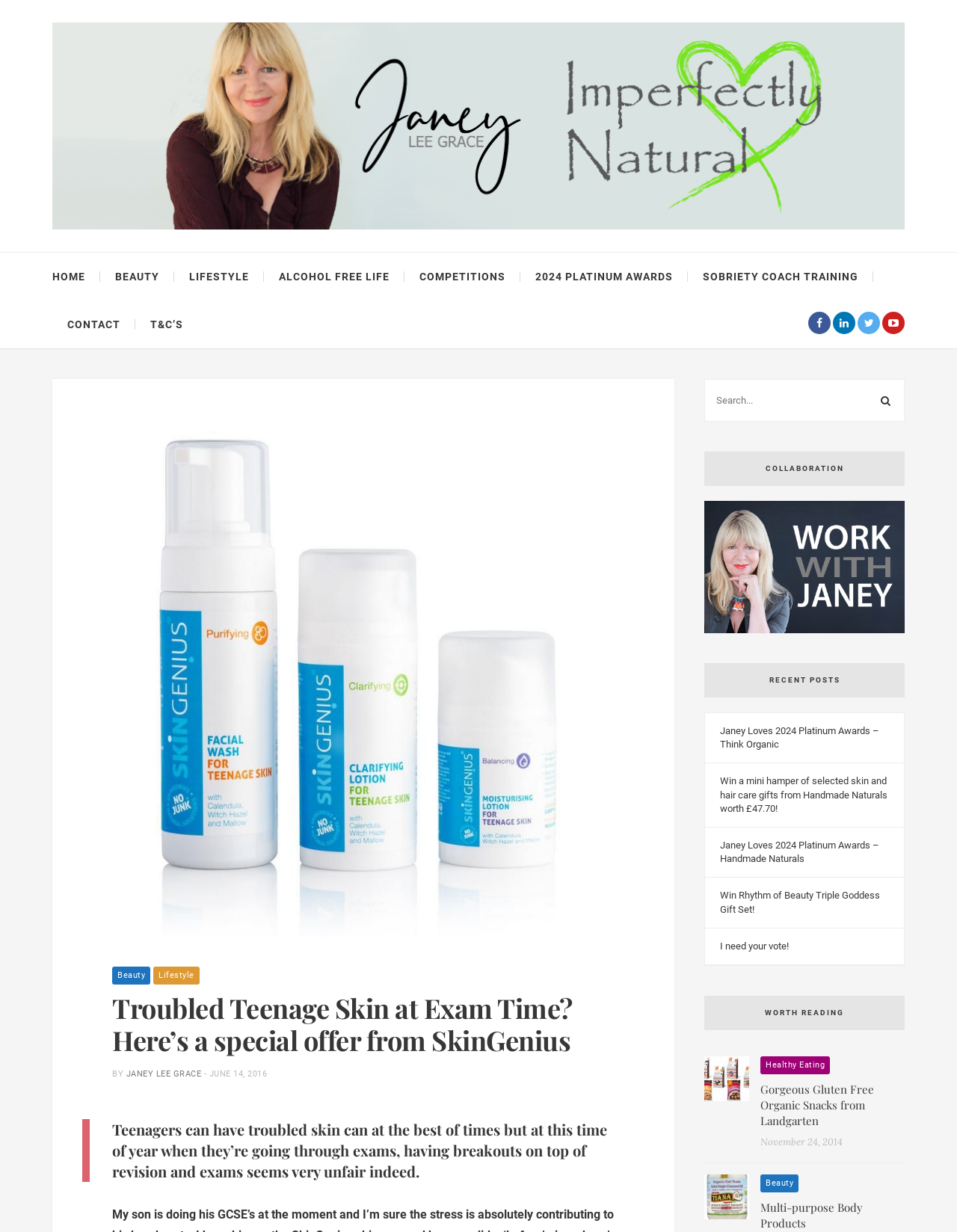Locate the bounding box coordinates of the area you need to click to fulfill this instruction: 'Click on the 'SEND IT MY WAY!' button'. The coordinates must be in the form of four float numbers ranging from 0 to 1: [left, top, right, bottom].

None